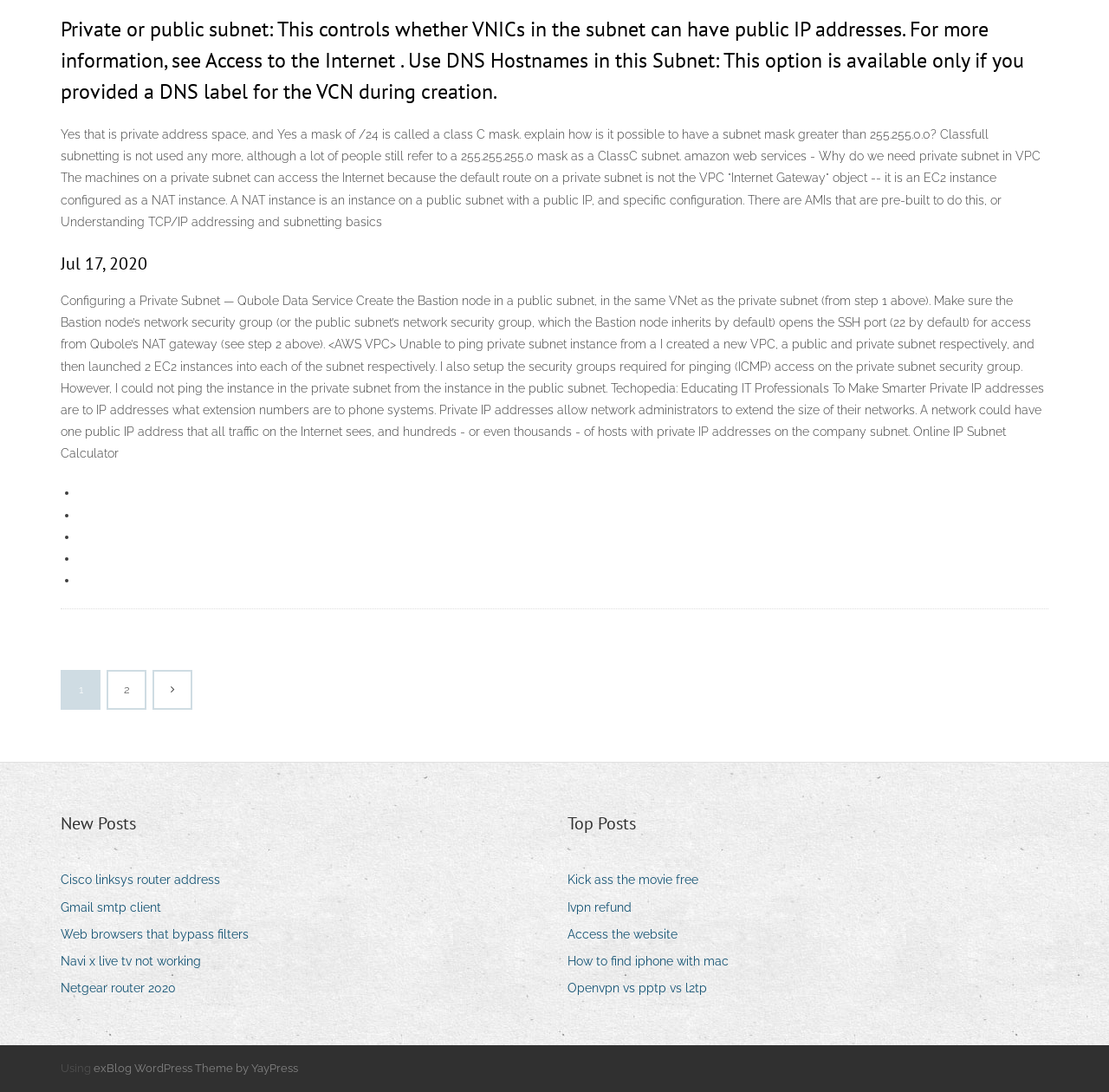Given the description of a UI element: "Kick ass the movie free", identify the bounding box coordinates of the matching element in the webpage screenshot.

[0.512, 0.796, 0.641, 0.817]